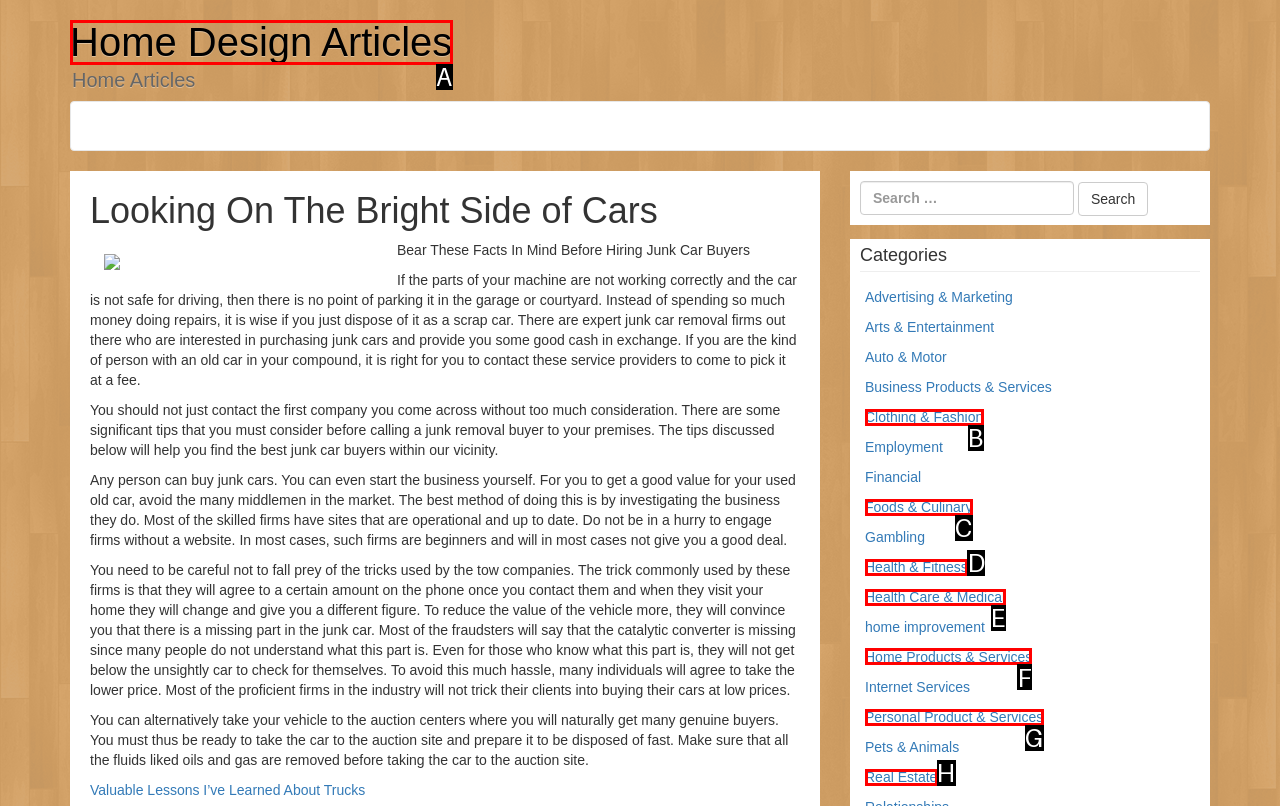From the given options, indicate the letter that corresponds to the action needed to complete this task: Browse the Home Products & Services category. Respond with only the letter.

F